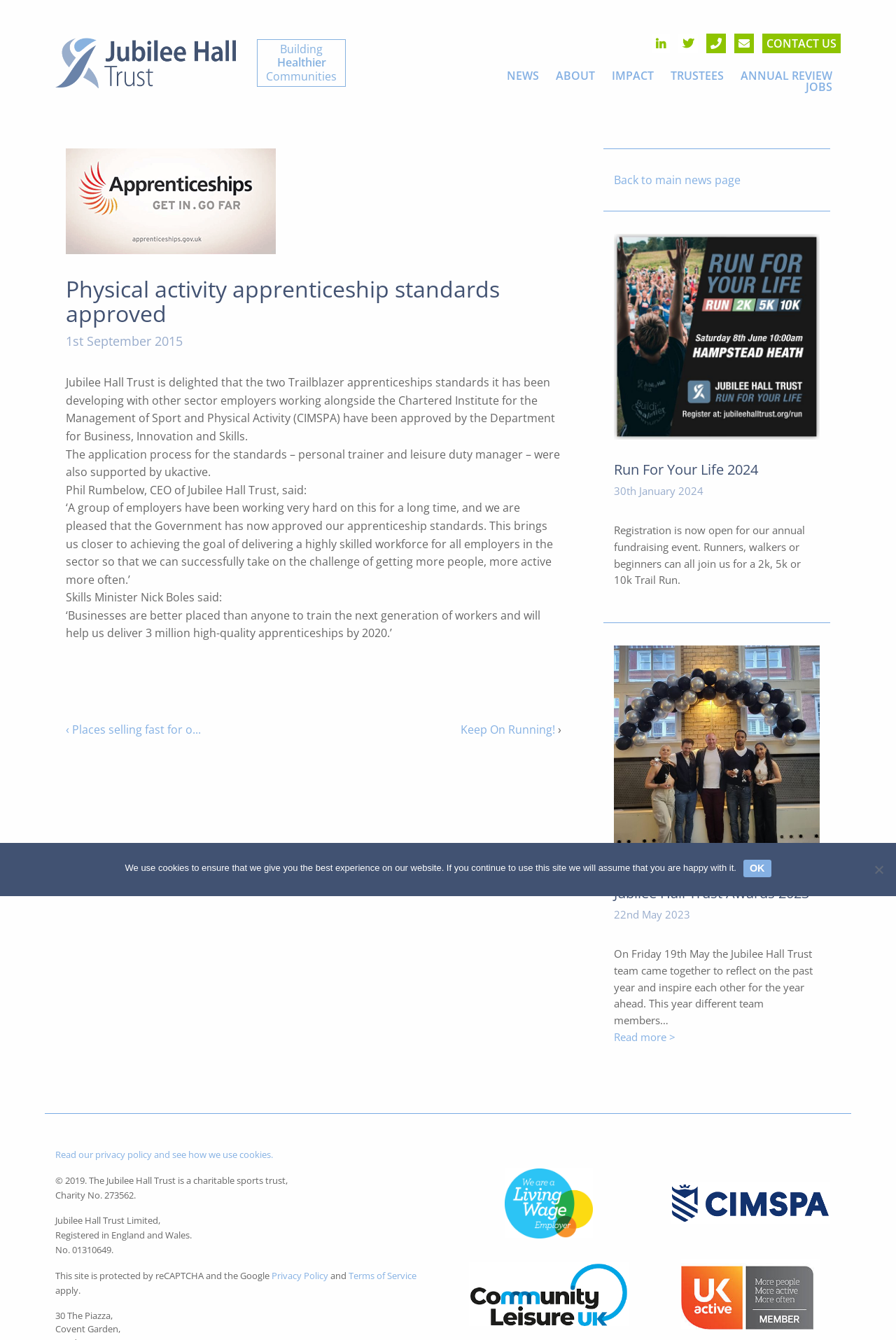Provide a brief response to the question below using one word or phrase:
What is the date of the article?

1st September 2015